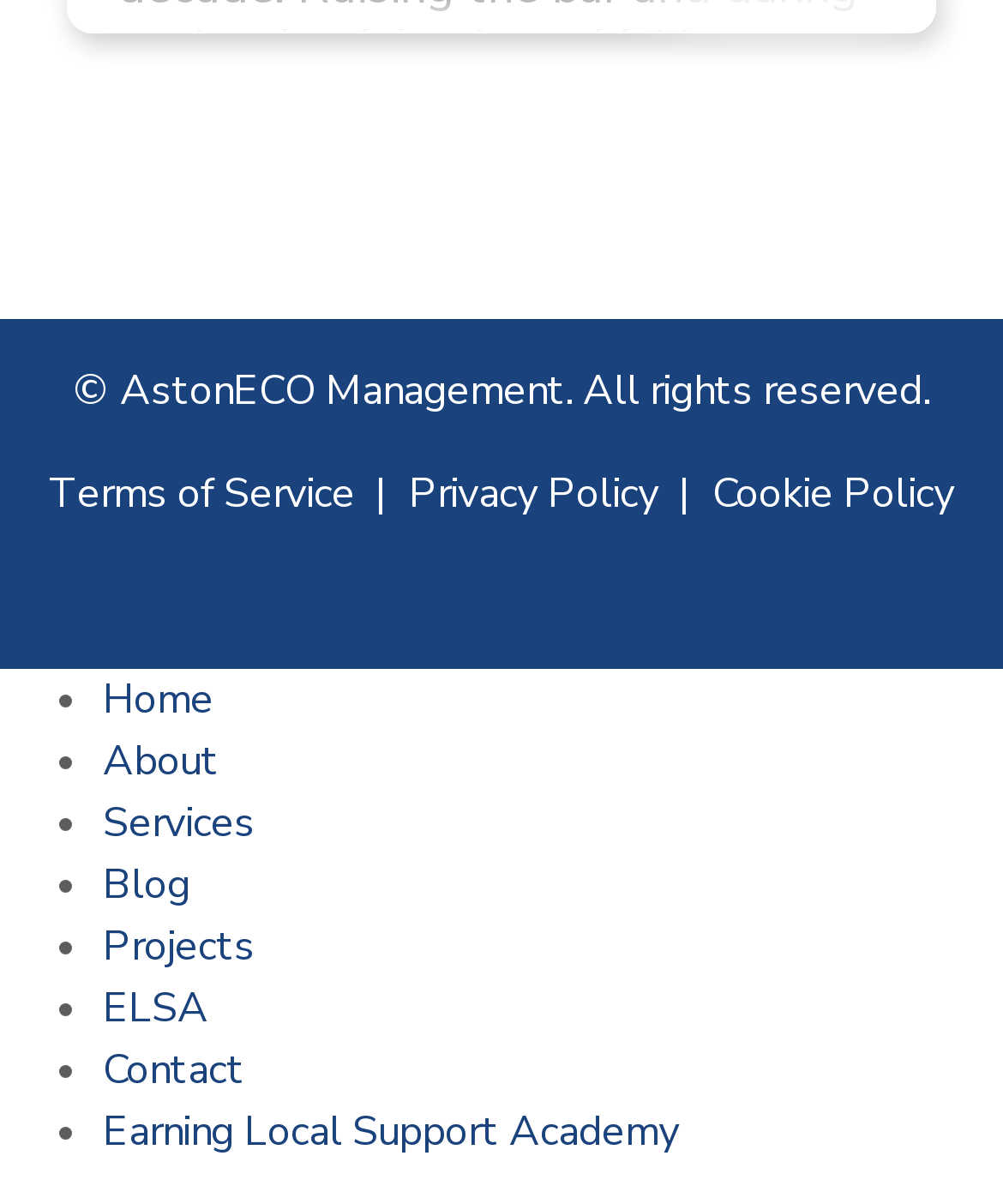Please identify the bounding box coordinates of the region to click in order to complete the task: "visit blog". The coordinates must be four float numbers between 0 and 1, specified as [left, top, right, bottom].

[0.103, 0.712, 0.19, 0.759]